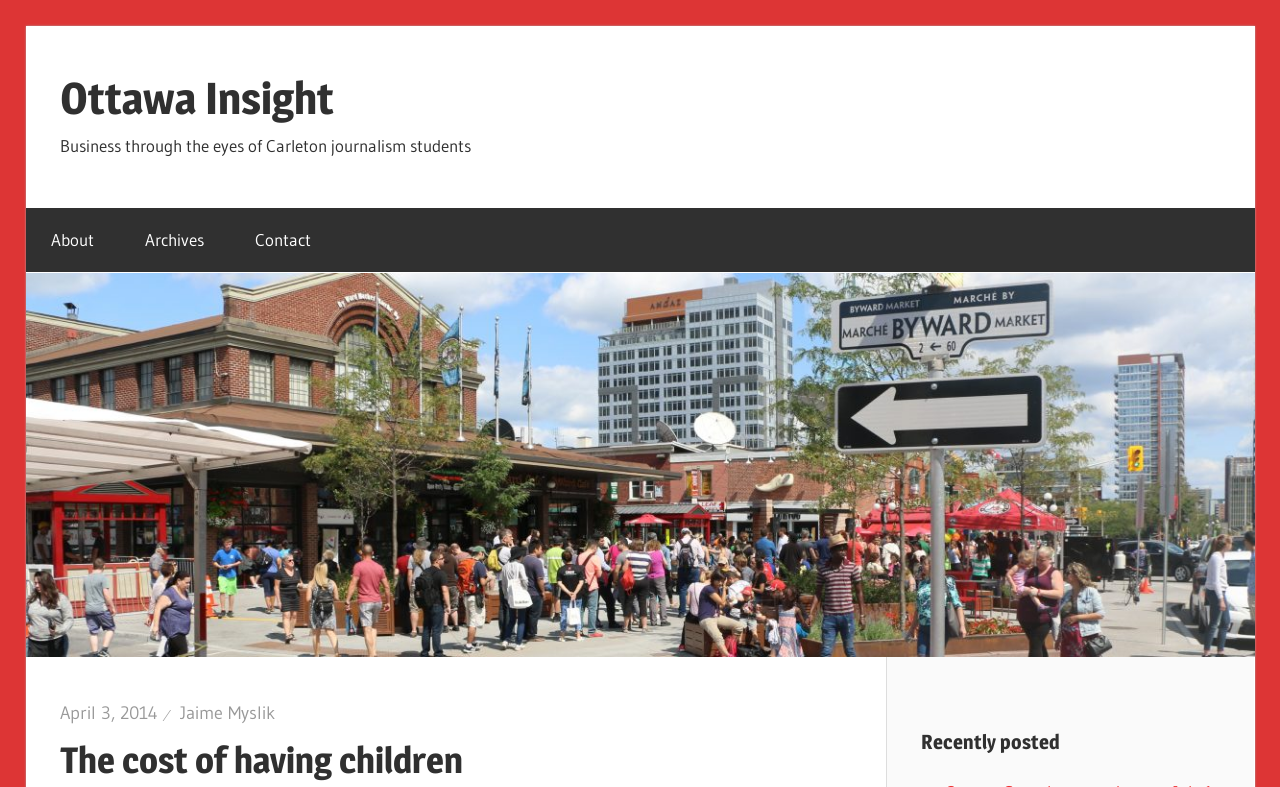Locate the bounding box of the user interface element based on this description: "Jaime Myslik".

[0.141, 0.892, 0.215, 0.92]